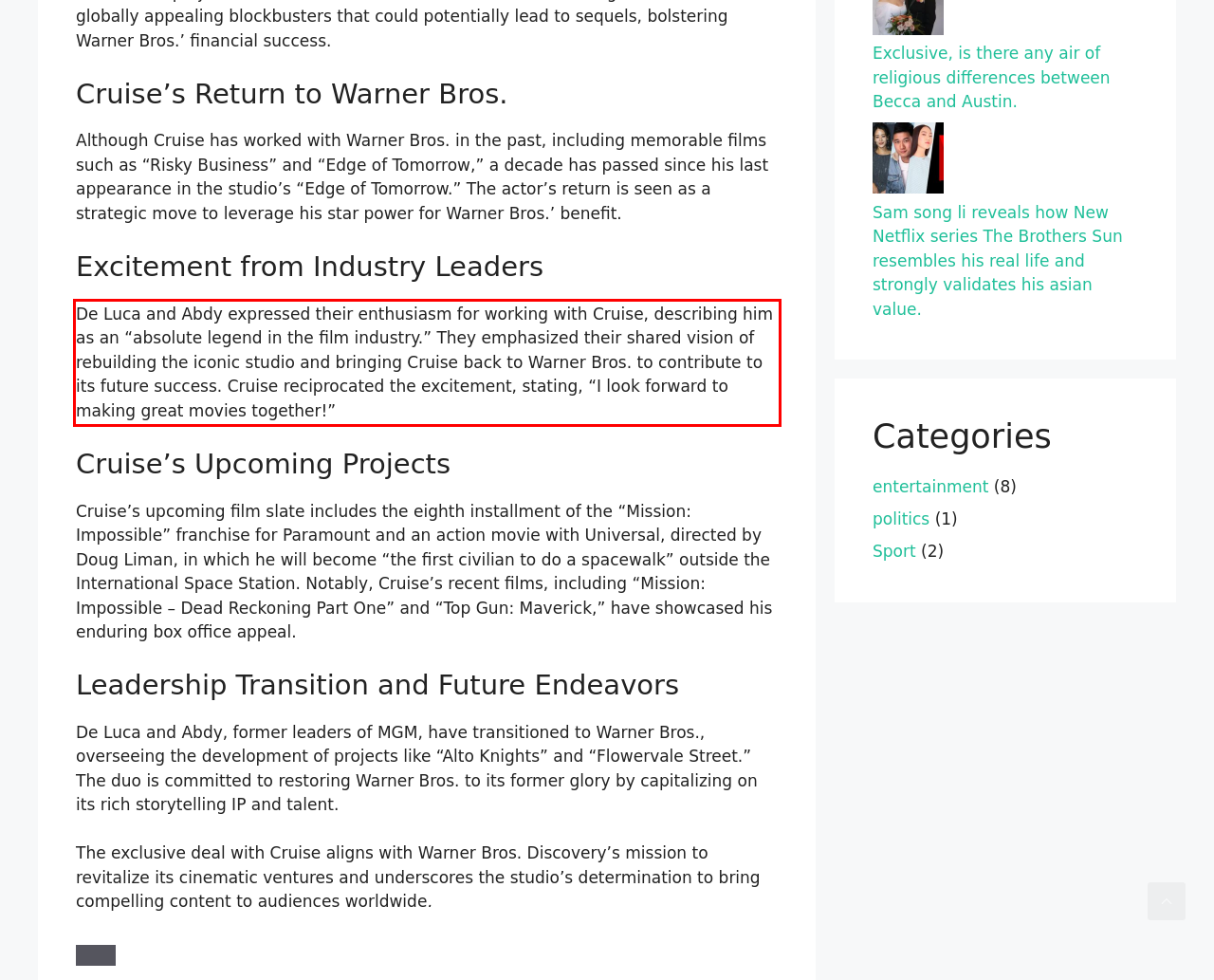Inspect the webpage screenshot that has a red bounding box and use OCR technology to read and display the text inside the red bounding box.

De Luca and Abdy expressed their enthusiasm for working with Cruise, describing him as an “absolute legend in the film industry.” They emphasized their shared vision of rebuilding the iconic studio and bringing Cruise back to Warner Bros. to contribute to its future success. Cruise reciprocated the excitement, stating, “I look forward to making great movies together!”